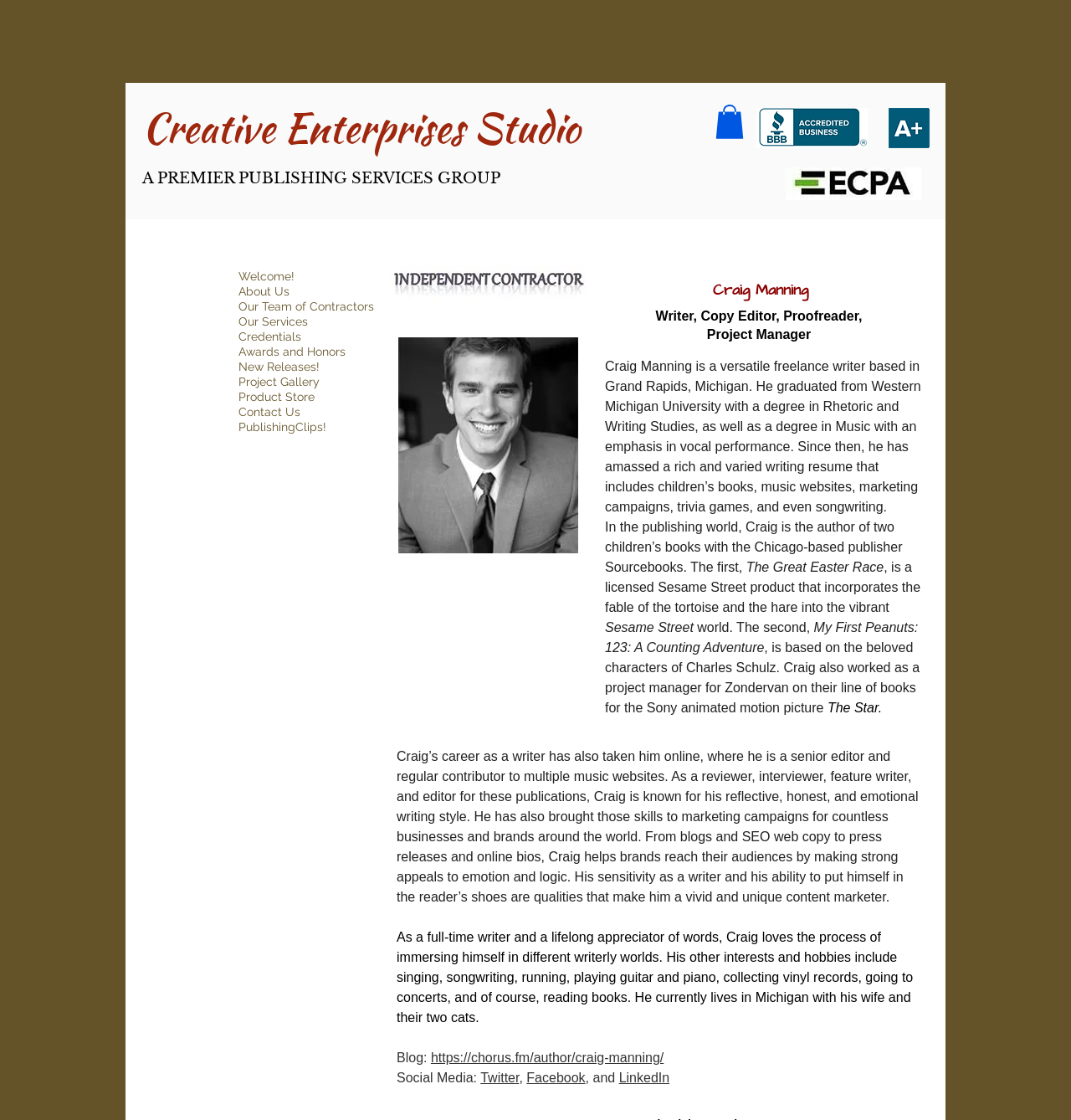Using the format (top-left x, top-left y, bottom-right x, bottom-right y), and given the element description, identify the bounding box coordinates within the screenshot: Awards and Honors

[0.223, 0.307, 0.38, 0.32]